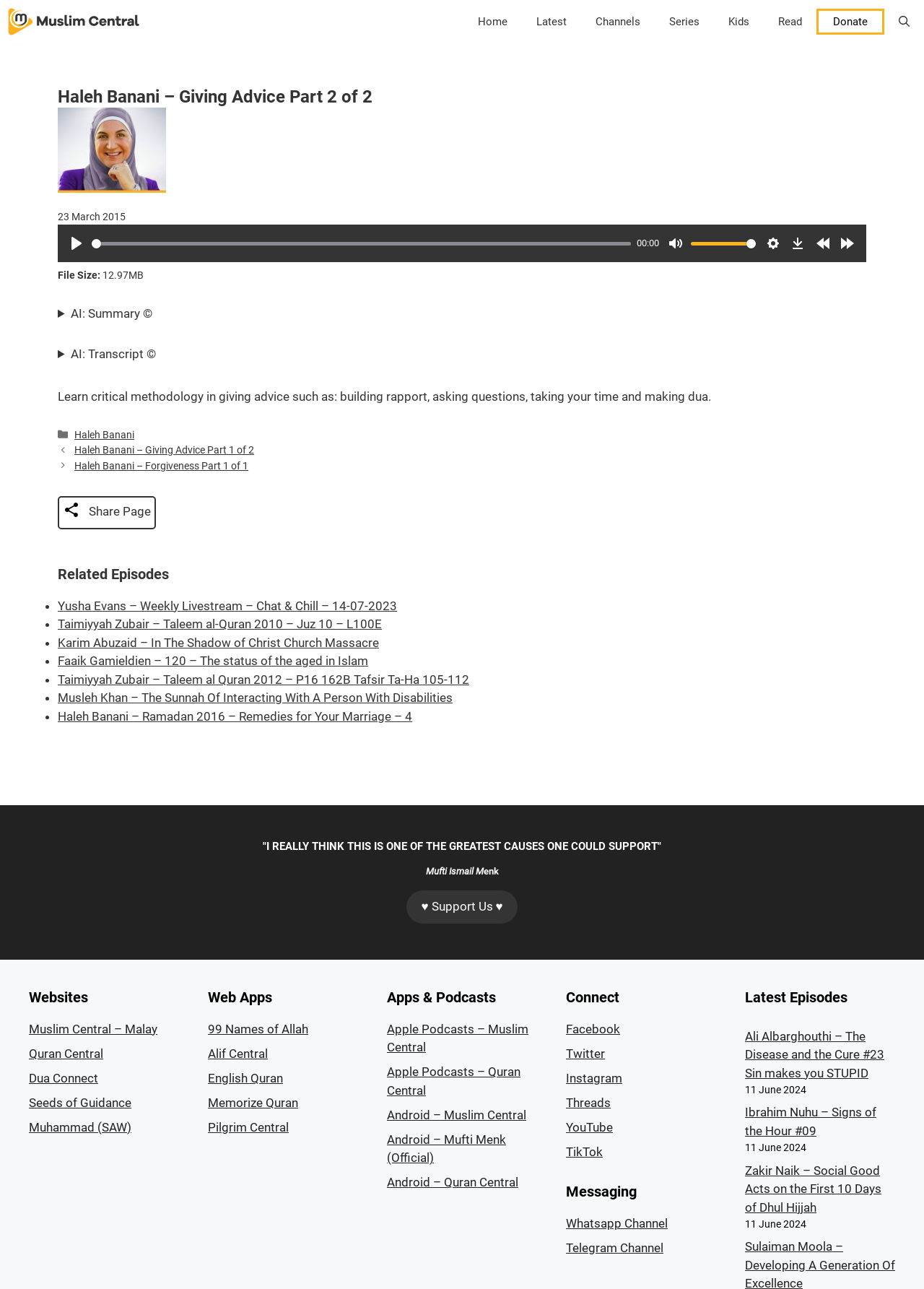Produce a meticulous description of the webpage.

This webpage is about an audio lecture by Haleh Banani, titled "Giving Advice Part 2 of 2". At the top, there is a navigation bar with links to "Home", "Latest", "Channels", "Series", "Kids", "Read", and "Donate". On the right side of the navigation bar, there is a search bar. 

Below the navigation bar, there is a main section that contains the audio lecture. The title of the lecture, "Haleh Banani – Giving Advice Part 2 of 2", is displayed prominently, along with an image of Haleh Banani. The audio player is located below the title, with buttons to play, pause, and adjust the volume. There is also a slider to seek through the audio and a timer to display the current time.

To the right of the audio player, there are links to download the audio file and to access the settings. Below the audio player, there is a section that displays the file size of the audio file.

Further down the page, there is a section that provides a summary of the lecture, which discusses critical methodology in giving advice. Below the summary, there is a section that lists related episodes, with links to other audio lectures.

On the right side of the page, there is a section that displays quotes from notable figures, including Mufti Ismail Menk. Below the quotes, there is a link to support the website.

At the bottom of the page, there are three columns that provide links to other websites and web applications, including Muslim Central, Quran Central, and Dua Connect, as well as links to mobile apps and podcasts.